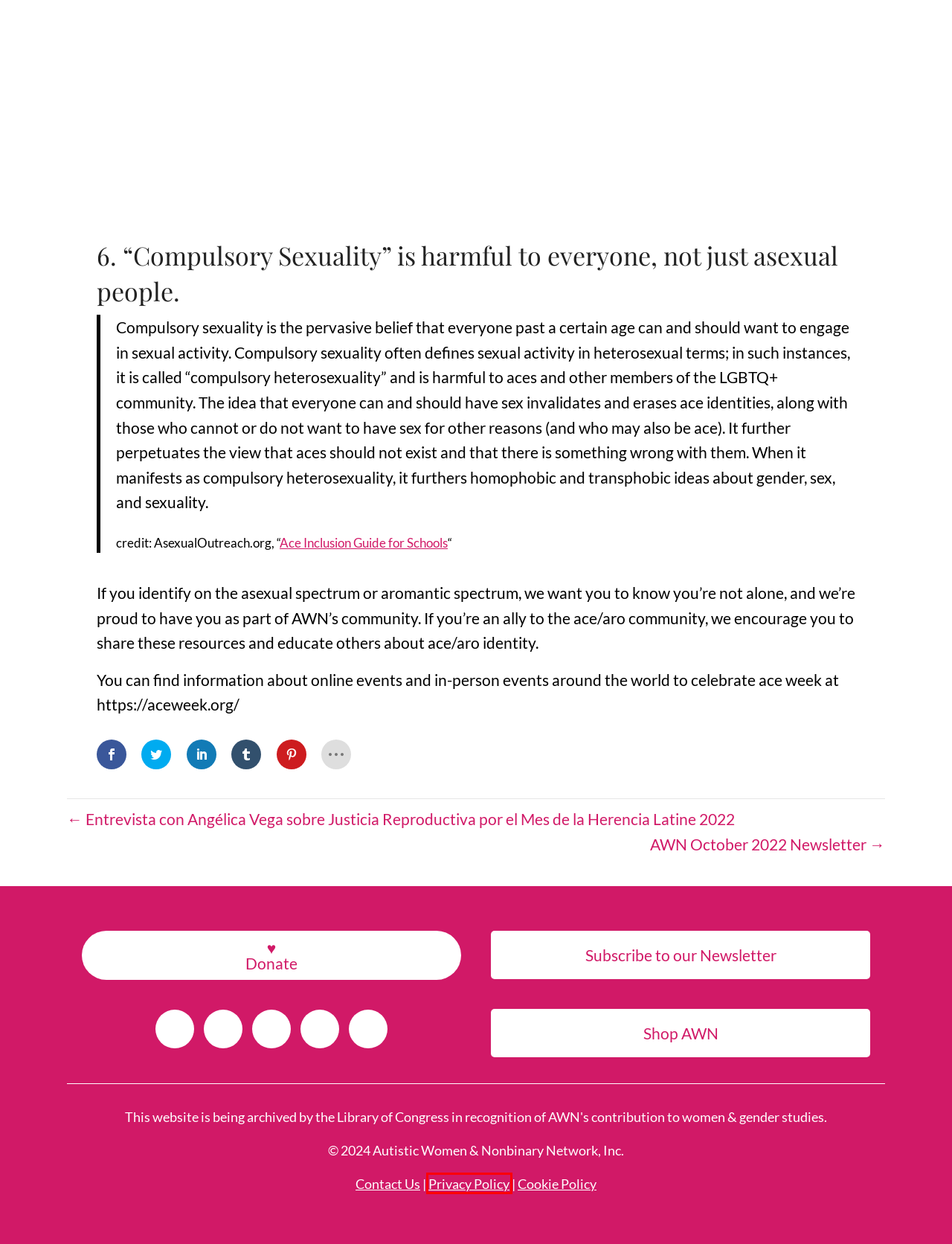You have a screenshot of a webpage with a red bounding box around a UI element. Determine which webpage description best matches the new webpage that results from clicking the element in the bounding box. Here are the candidates:
A. Entrevista con Angélica Vega
B. Webinars – Autistic Women & Nonbinary Network (AWN)
C. AutisticWomenNonbinaryNetwork (@Awnnetwork@publicgood.social) - publicgood.social
D. Cookie Policy - Autistic Women & Nonbinary Network (AWN)
E. Support Autistic Women & Nonbinary Network
F. Welcome to AWN! - Autistic Women & Nonbinary Network (AWN)
G. AWN October 2022 Newsletter - Autistic Women & Nonbinary Network (AWN)
H. Privacy Policy - Autistic Women & Nonbinary Network (AWN)

H